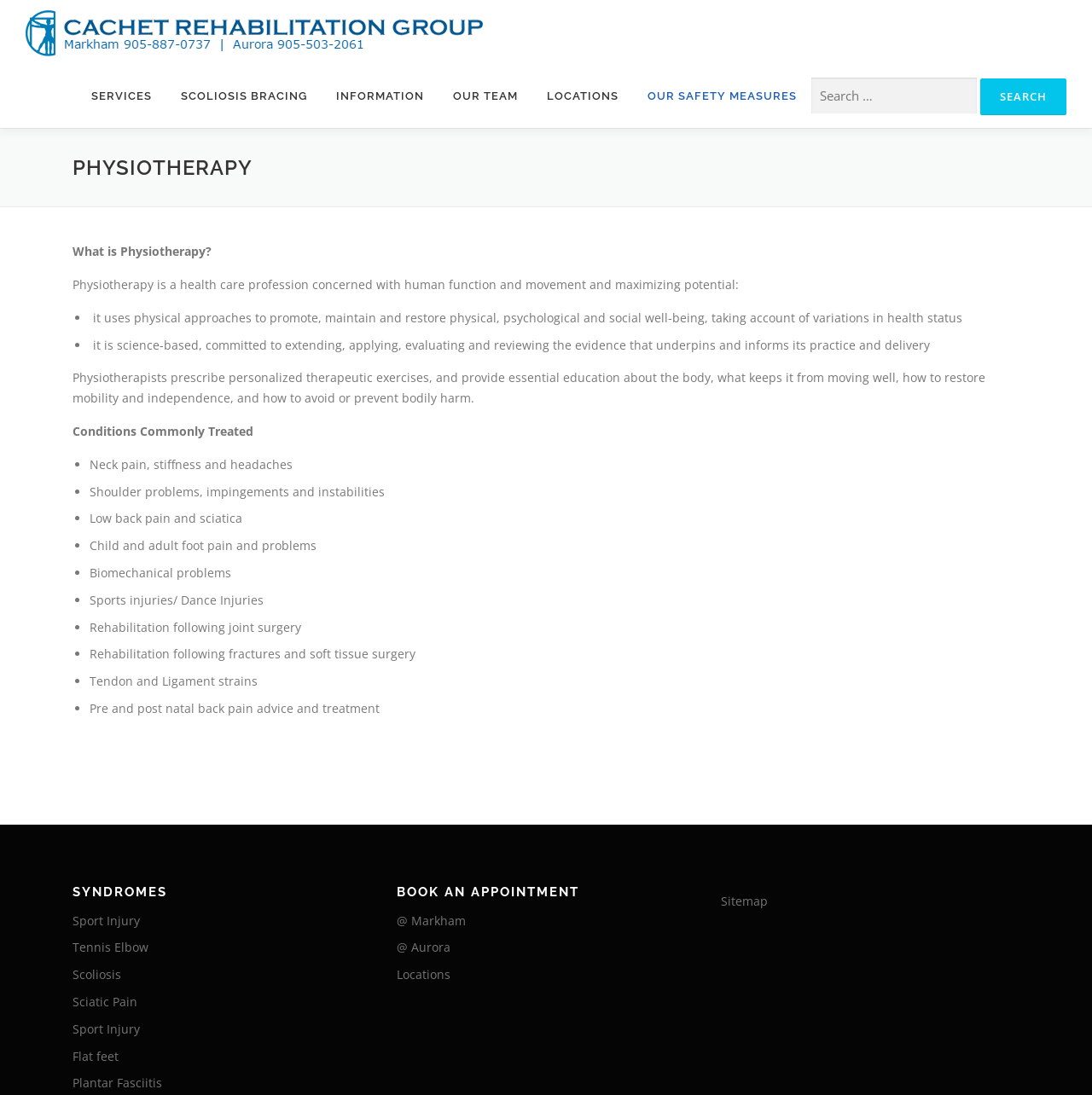What is one of the conditions commonly treated by physiotherapists?
Carefully analyze the image and provide a thorough answer to the question.

The webpage lists several conditions commonly treated by physiotherapists, including neck pain, stiffness and headaches. This information is provided in the section 'Conditions Commonly Treated'.